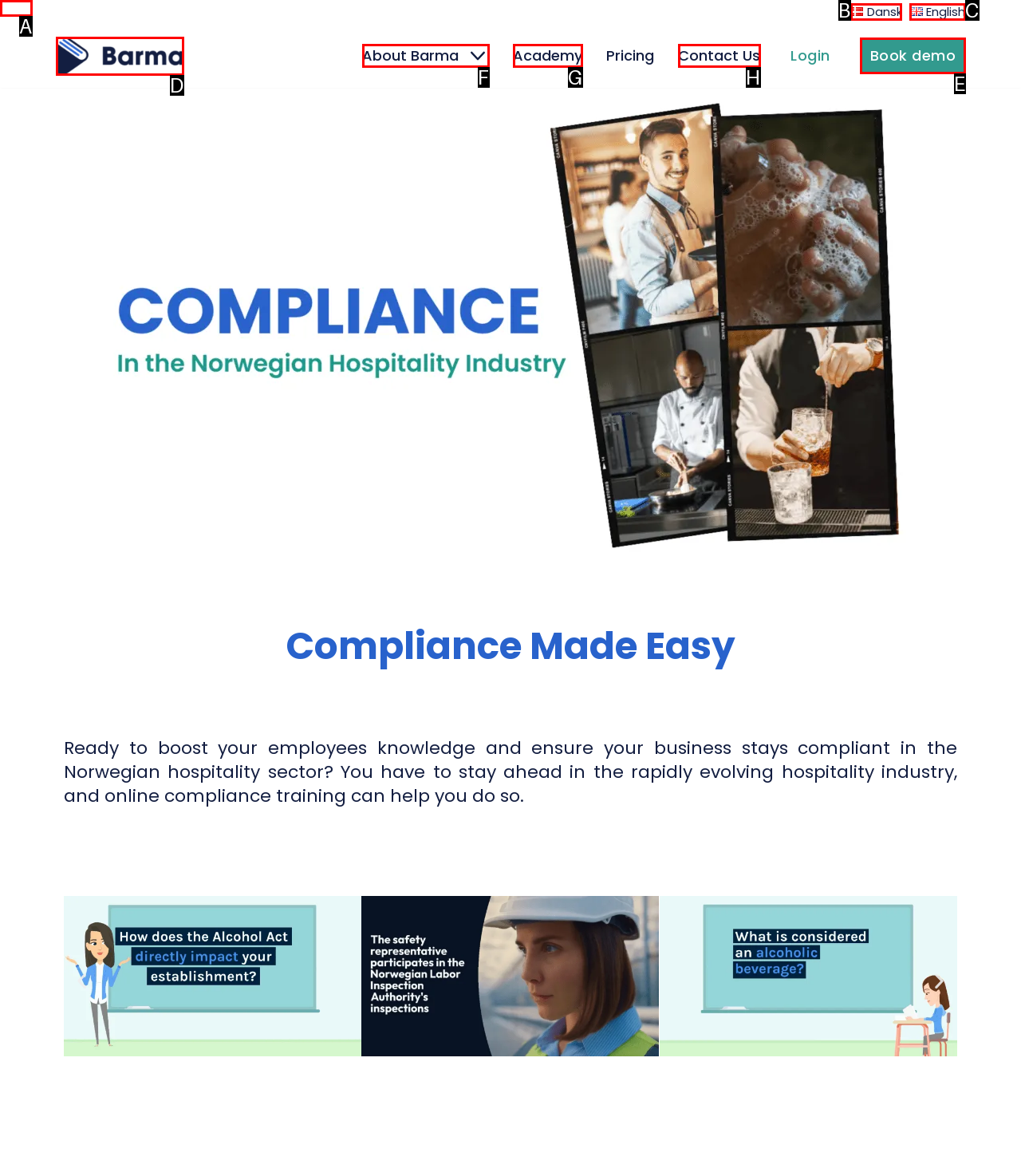Find the HTML element that matches the description provided: Full Factorial Design (2-Level)
Answer using the corresponding option letter.

None